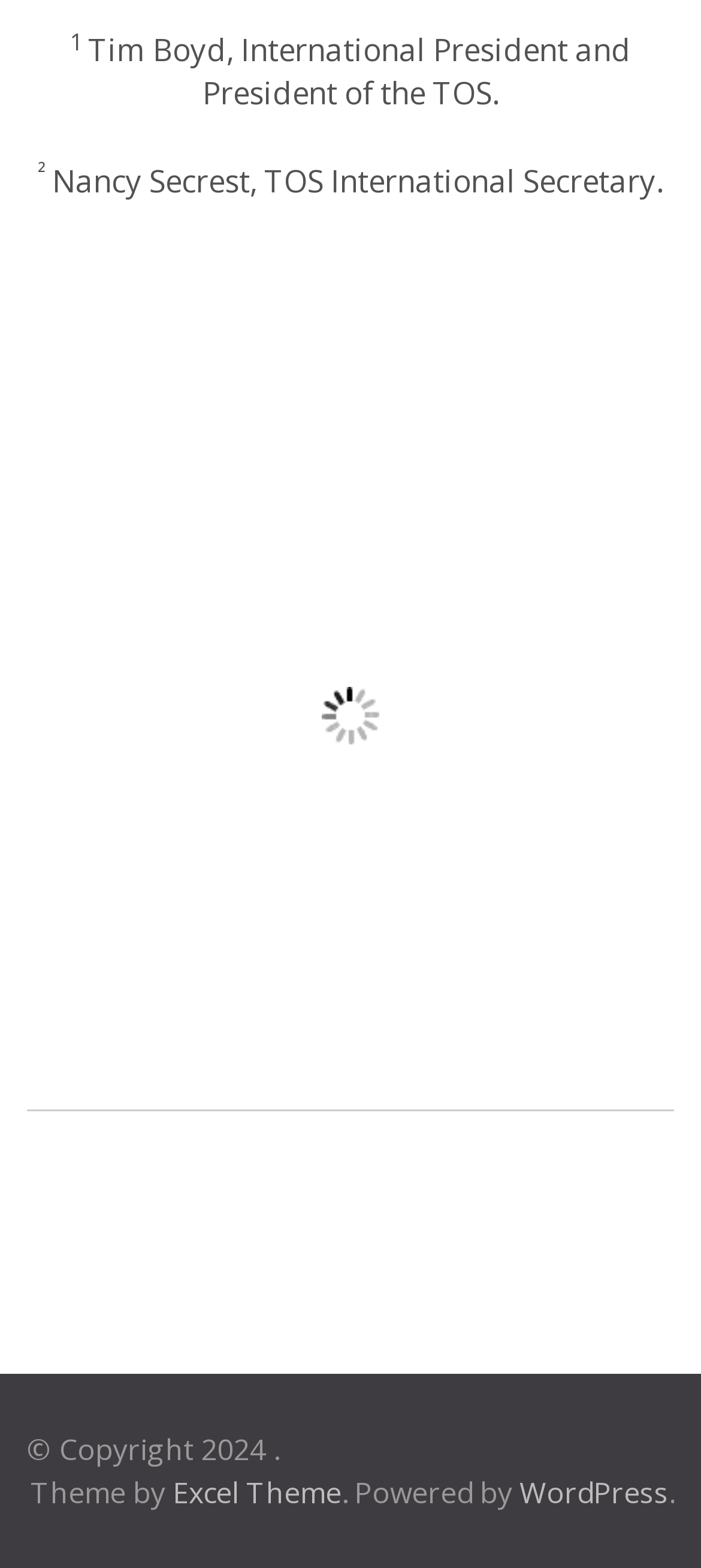Refer to the image and offer a detailed explanation in response to the question: What is the position of Nancy Secrest?

The answer can be found in the StaticText element with the text 'Nancy Secrest, TOS International Secretary.' which is located below the text about Tim Boyd.